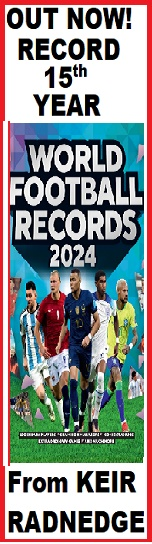Who is the author of the book?
Give a one-word or short phrase answer based on the image.

Keir Radnedge